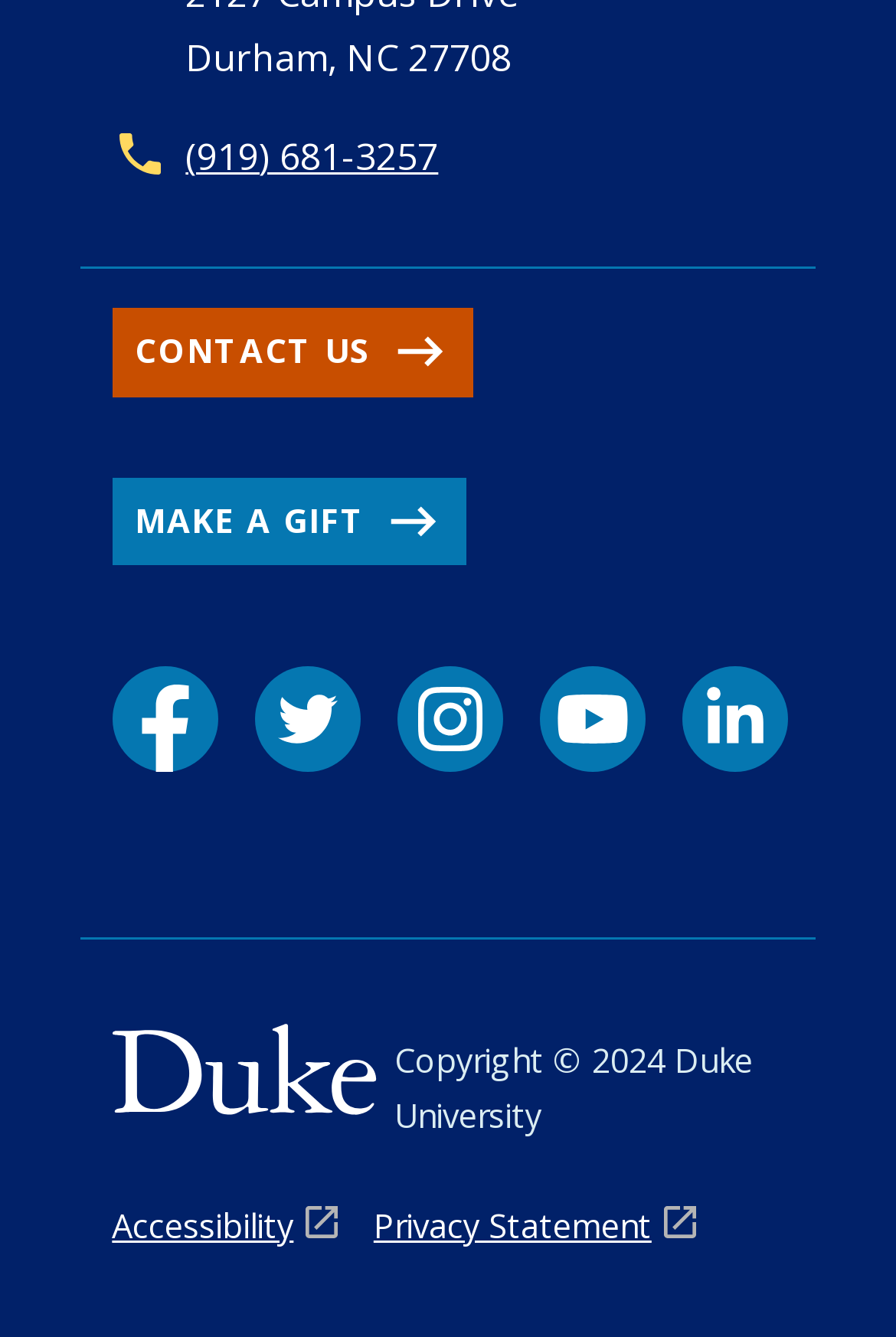How can I contact the university?
Based on the content of the image, thoroughly explain and answer the question.

The contact information of the university can be found in the link element with the bounding box coordinates [0.207, 0.098, 0.489, 0.135]. This element is a child of the root element and is located near the top of the page, next to the address.